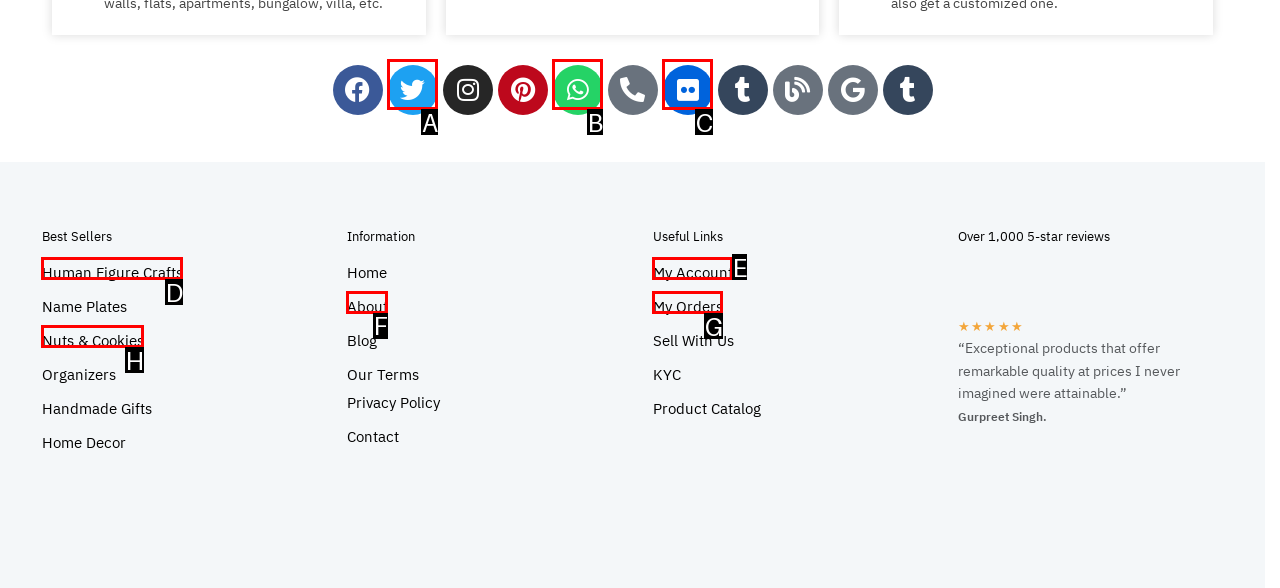For the task: Go to the About page, identify the HTML element to click.
Provide the letter corresponding to the right choice from the given options.

F